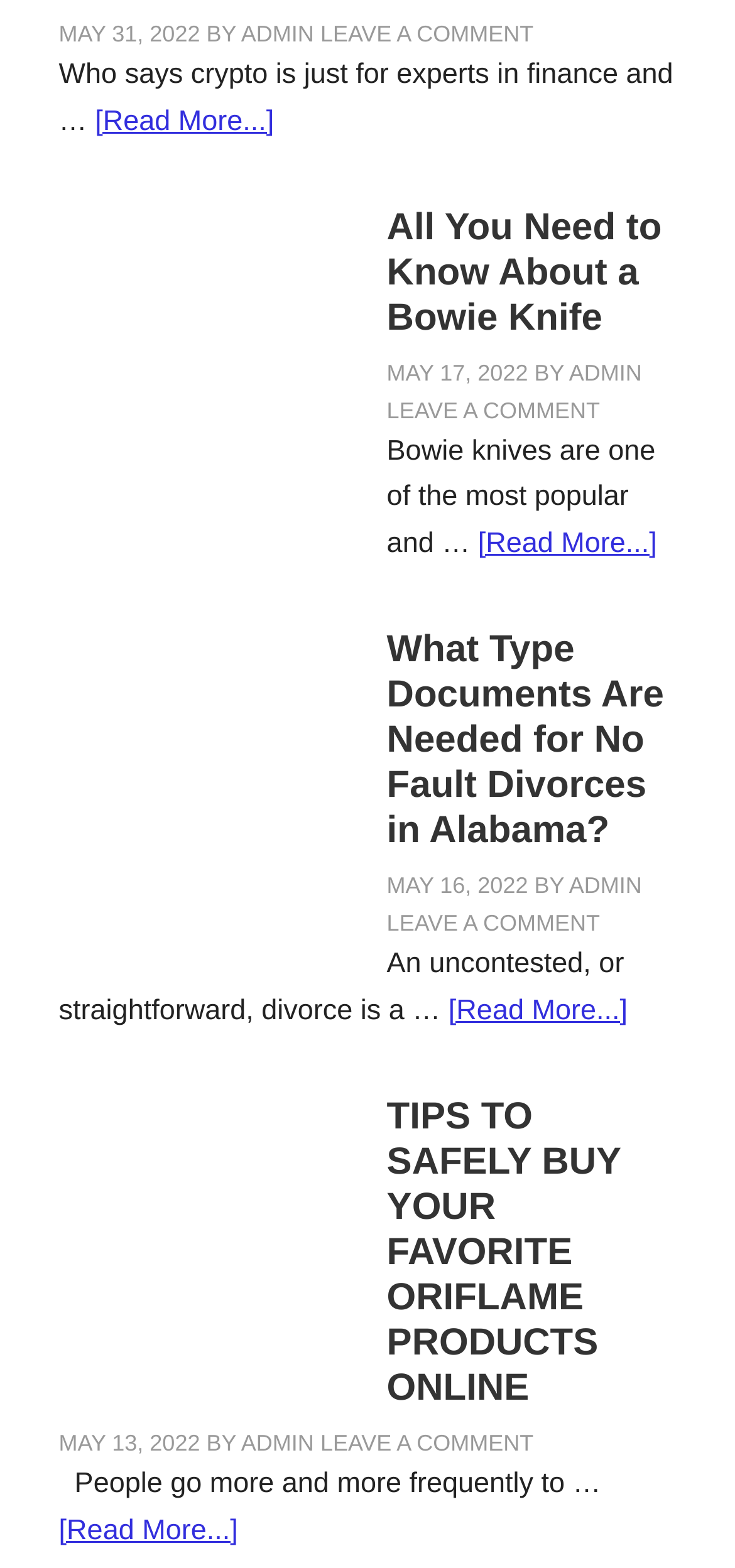Please identify the bounding box coordinates of the element's region that needs to be clicked to fulfill the following instruction: "Read more about What Type Documents Are Needed for No Fault Divorces in Alabama". The bounding box coordinates should consist of four float numbers between 0 and 1, i.e., [left, top, right, bottom].

[0.61, 0.634, 0.854, 0.654]